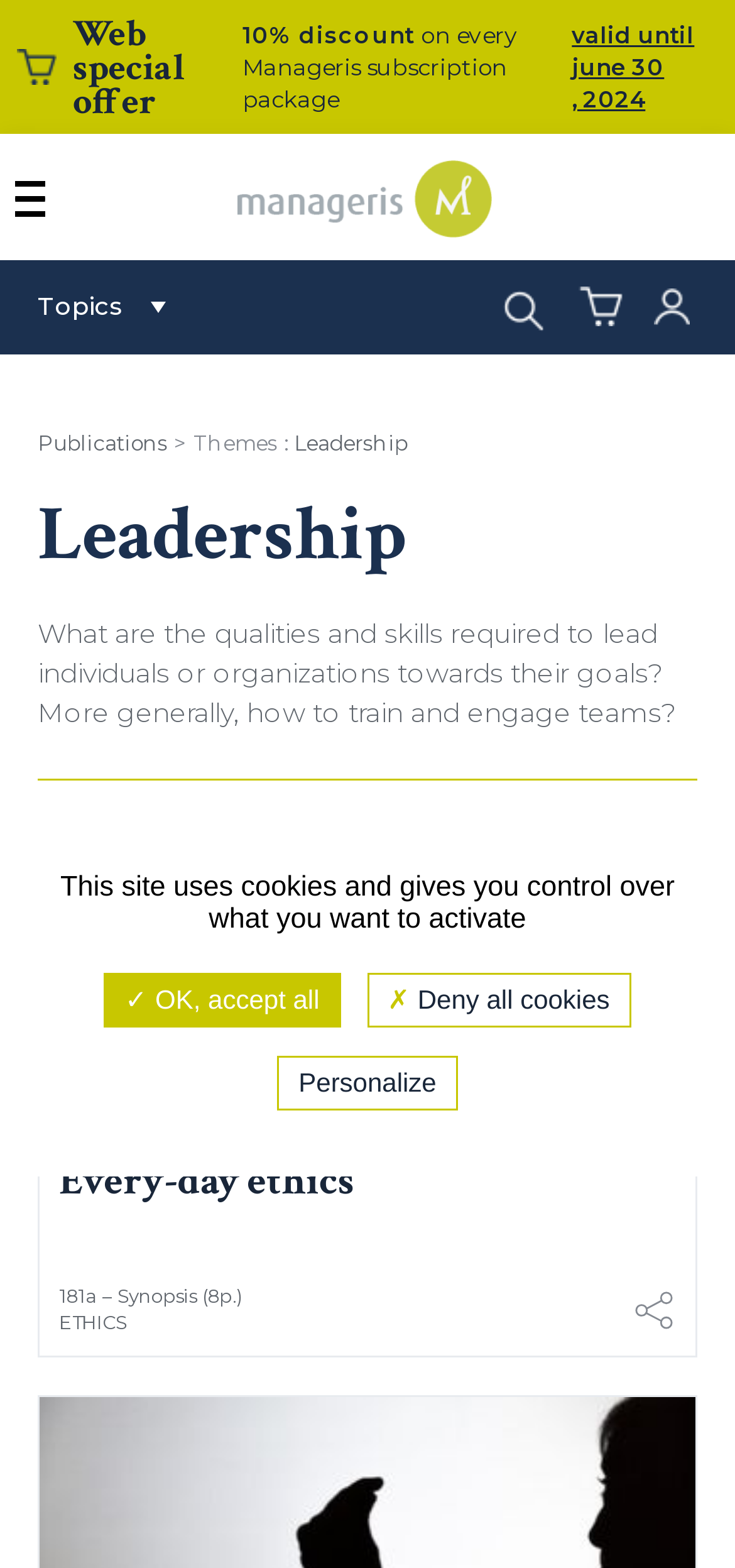How many pages is the synopsis '181a'?
Look at the image and respond with a one-word or short phrase answer.

8p.